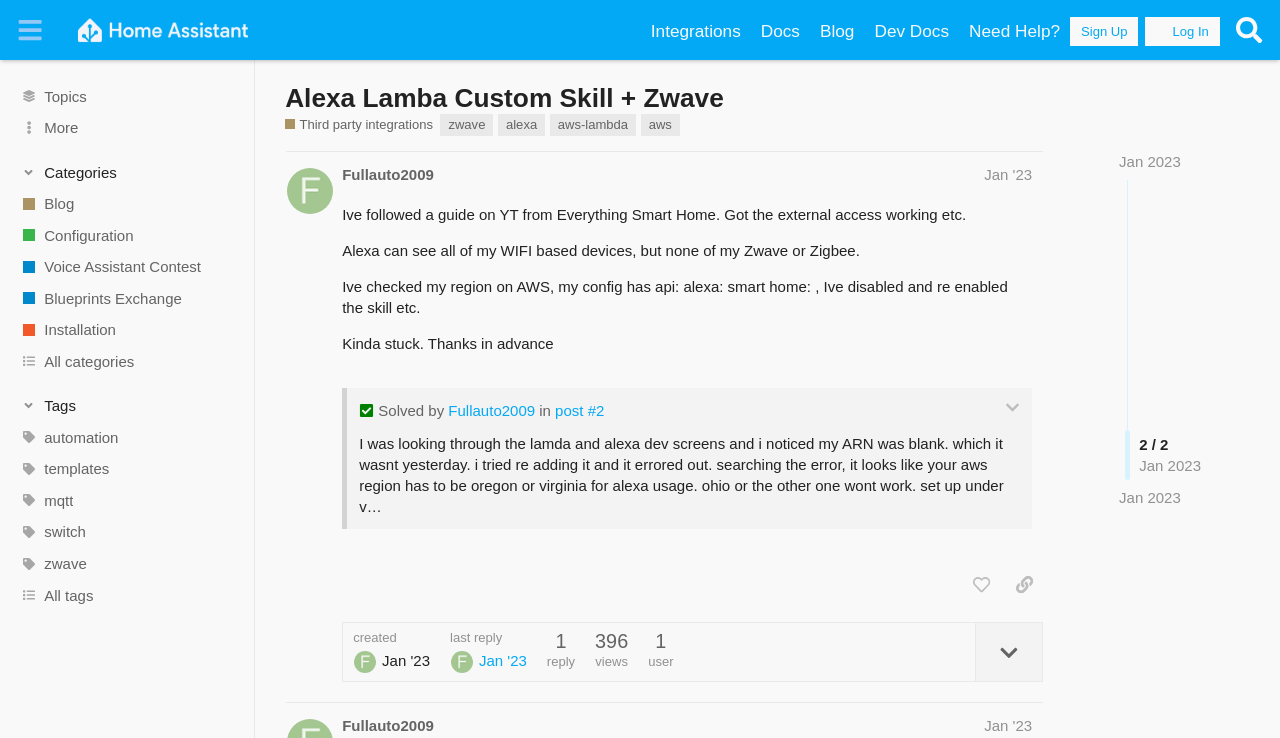Specify the bounding box coordinates of the area to click in order to follow the given instruction: "View the 'Alexa Lamba Custom Skill + Zwave' topic."

[0.223, 0.112, 0.915, 0.155]